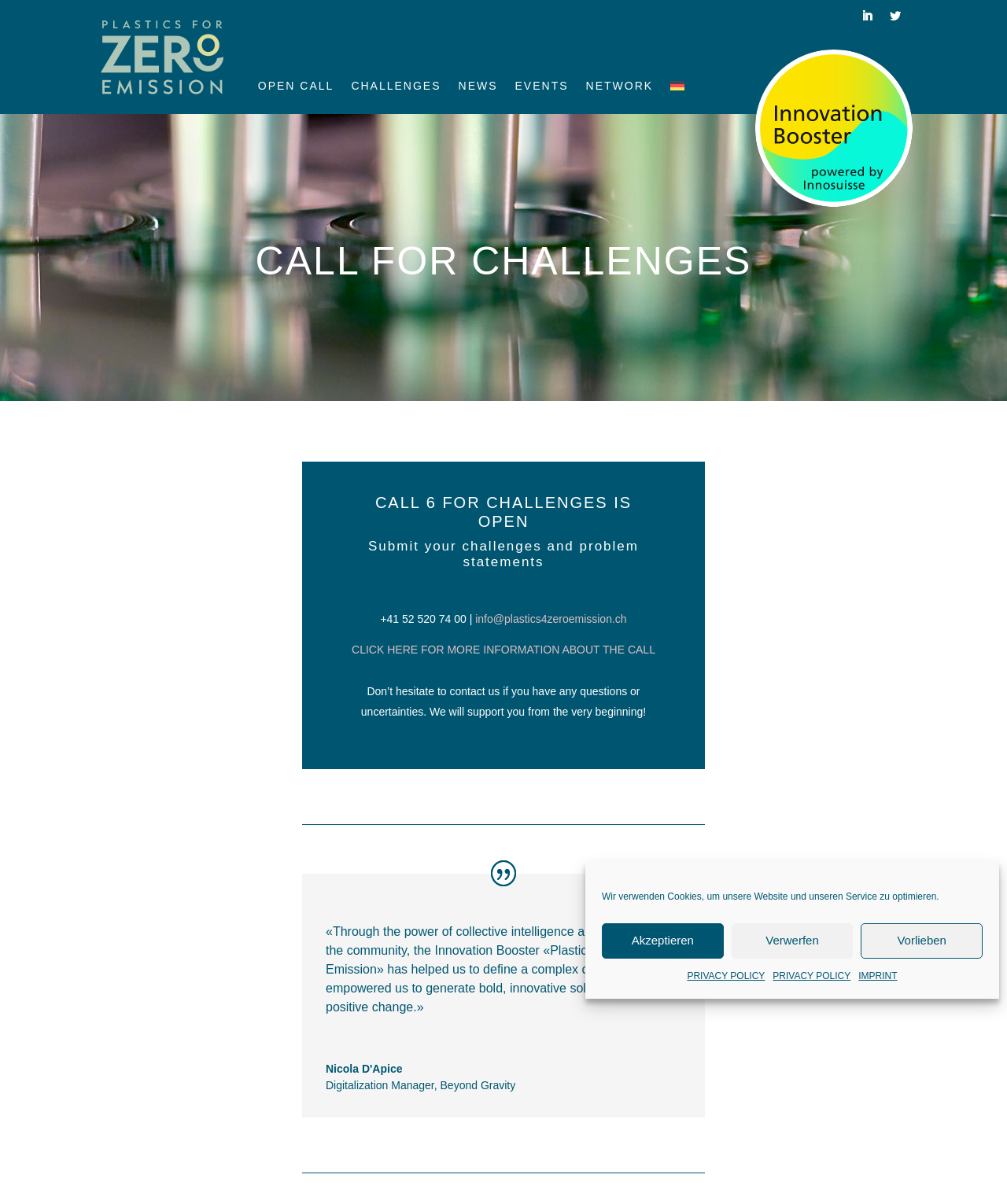What is the job title of the person quoted on the webpage?
Provide an in-depth and detailed answer to the question.

I found the job title of the person quoted on the webpage by looking at the StaticText element with the bounding box coordinates [0.323, 0.896, 0.512, 0.906]. The job title is 'Digitalization Manager'.